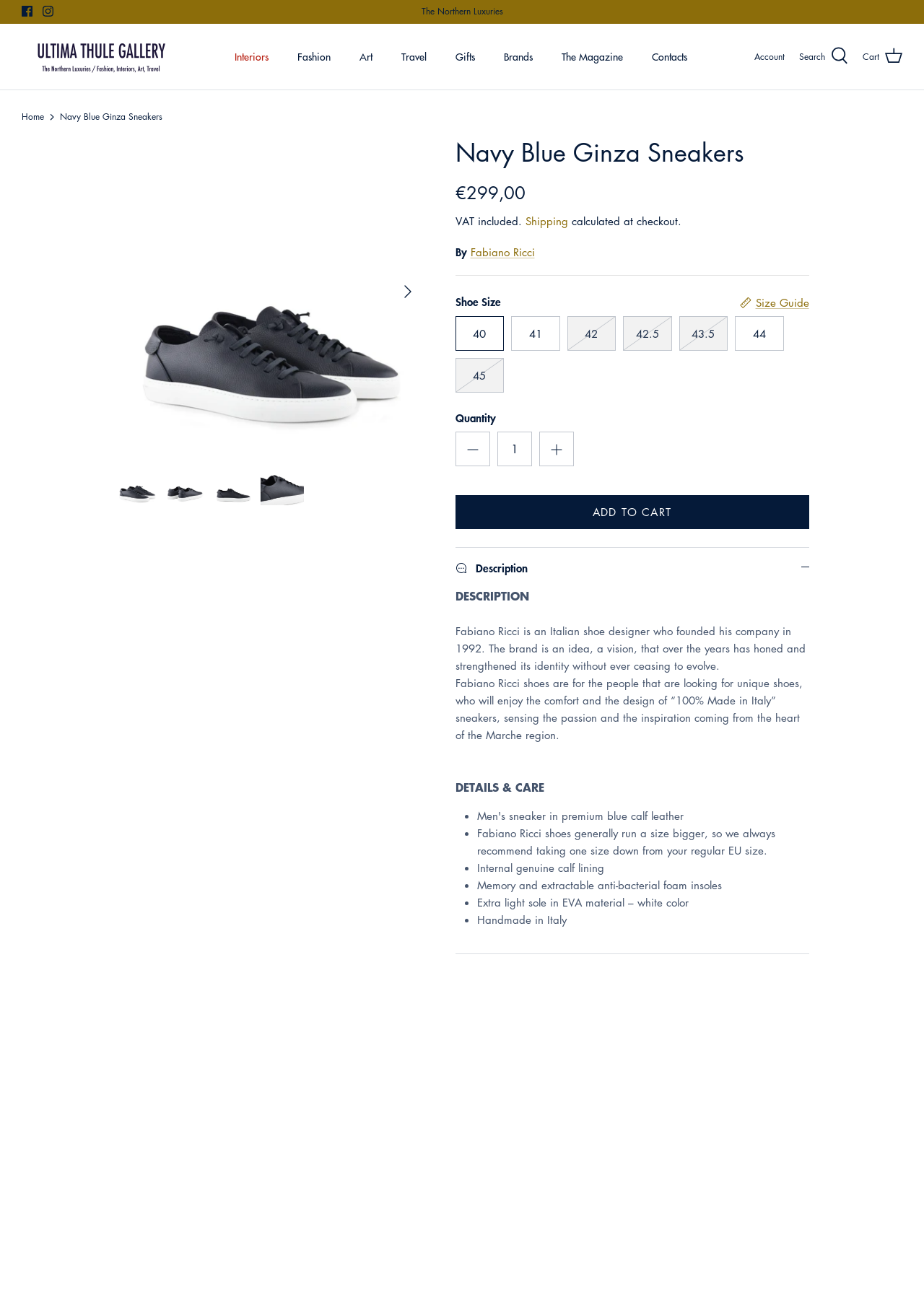Please identify the webpage's heading and generate its text content.

Navy Blue Ginza Sneakers